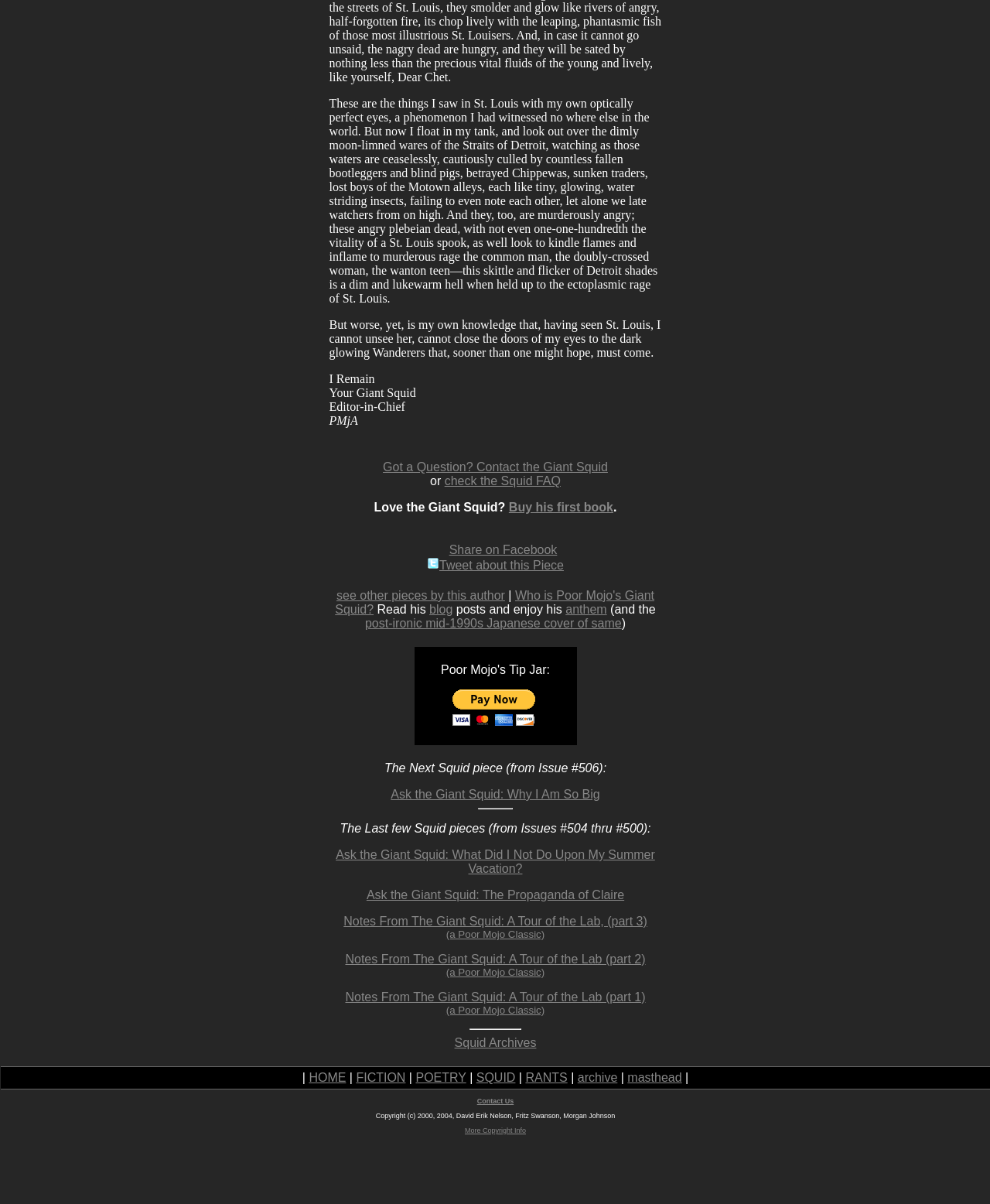What is the name of the author?
From the details in the image, provide a complete and detailed answer to the question.

The name of the author can be found in the text 'I Remain Your Giant Squid' which is a signature or a sign-off at the end of the article, indicating that the author is Poor Mojo's Giant Squid.